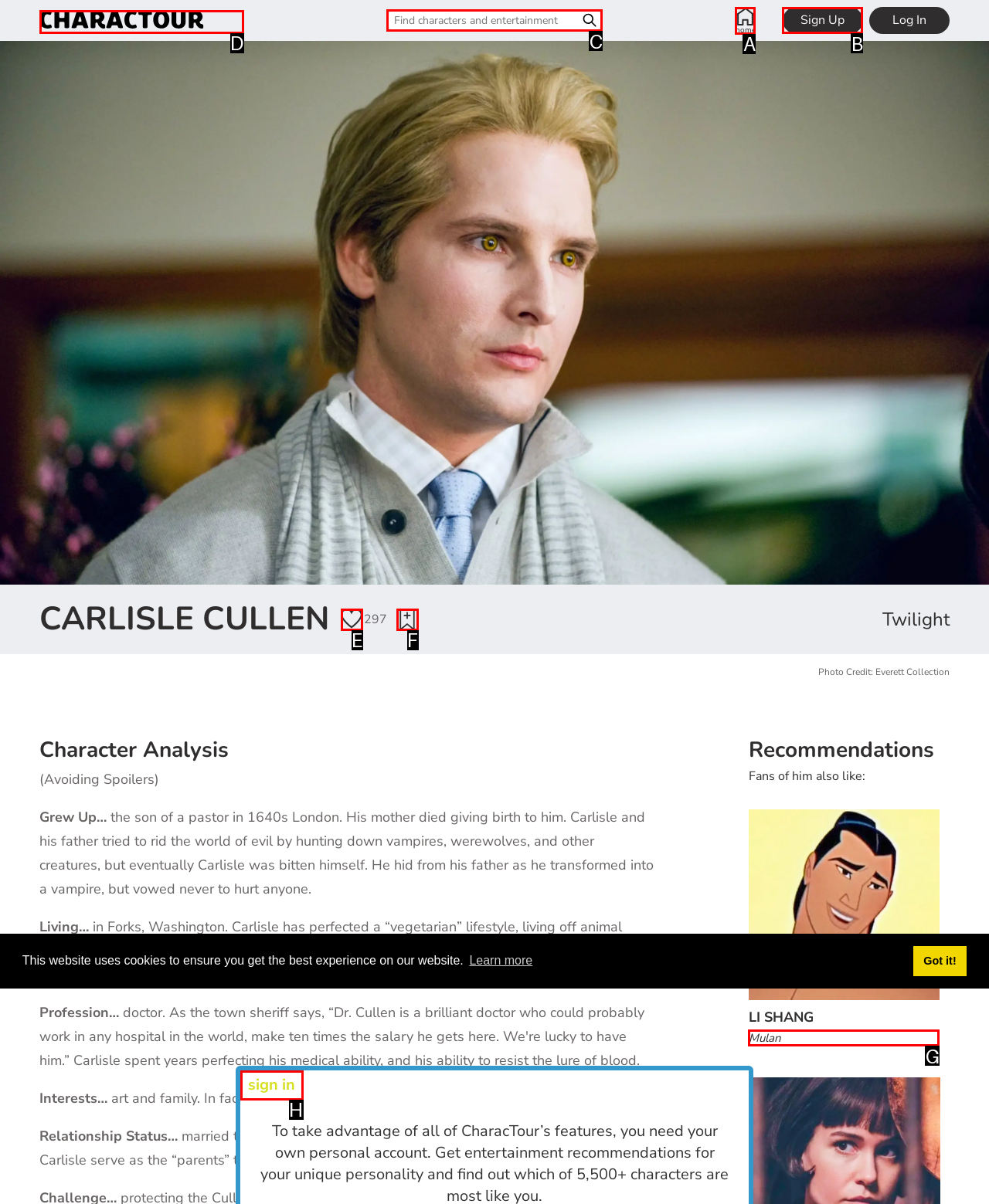For the instruction: Search for a character, which HTML element should be clicked?
Respond with the letter of the appropriate option from the choices given.

C